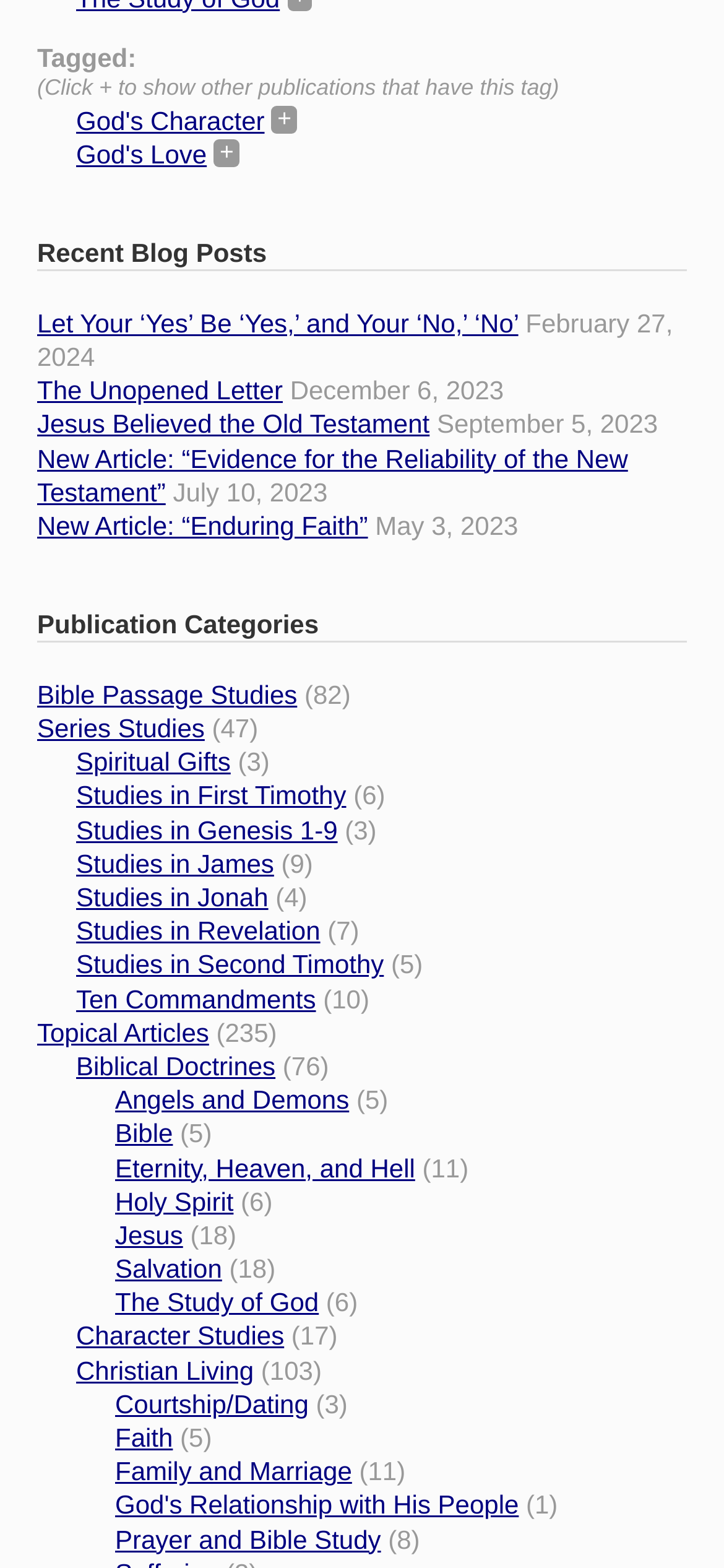Pinpoint the bounding box coordinates of the clickable area necessary to execute the following instruction: "Browse 'Topical Articles'". The coordinates should be given as four float numbers between 0 and 1, namely [left, top, right, bottom].

[0.051, 0.649, 0.289, 0.668]